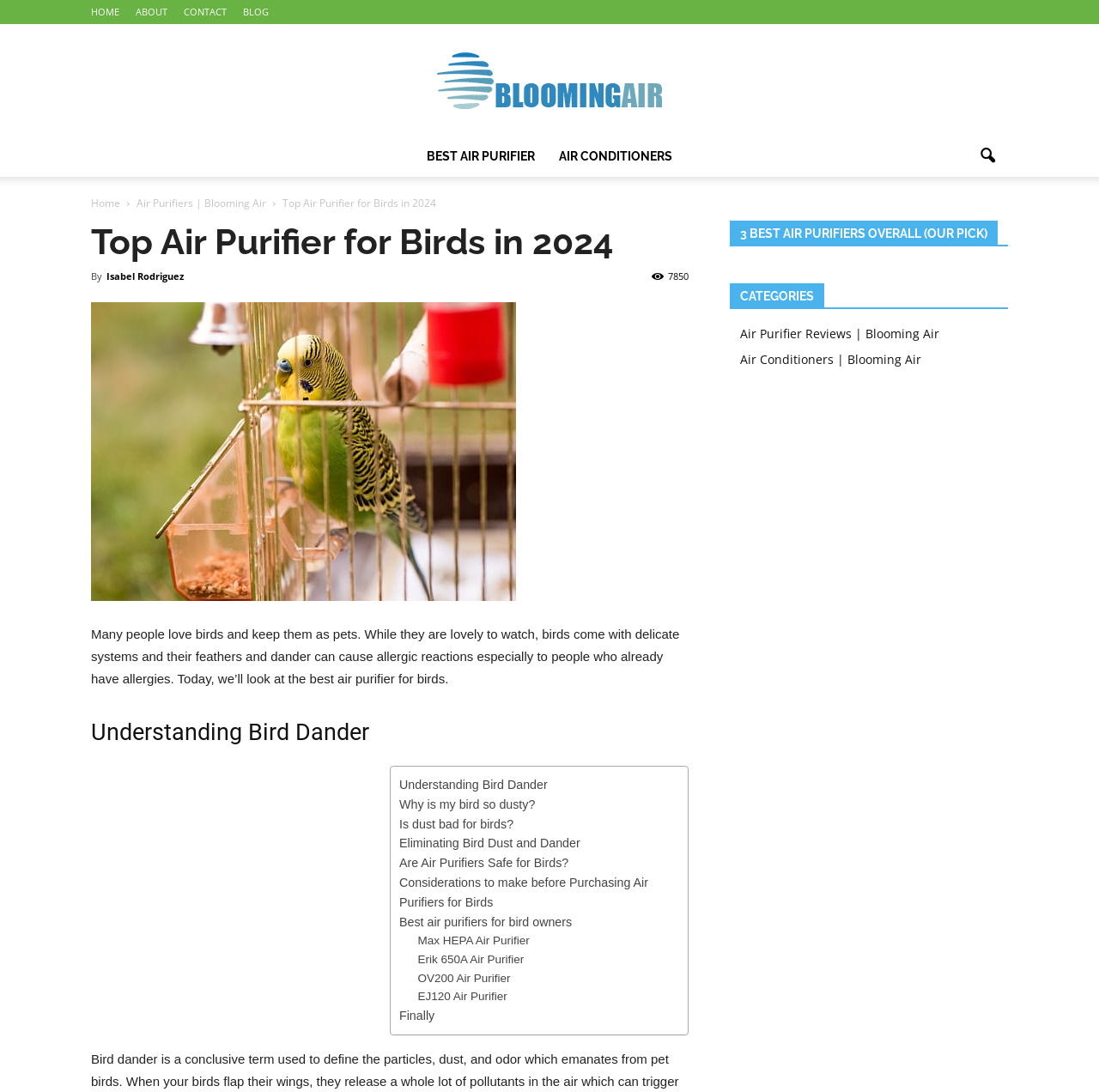Find the bounding box coordinates for the area you need to click to carry out the instruction: "Click the 'call!' link to receive a free dog training consultation". The coordinates should be four float numbers between 0 and 1, indicated as [left, top, right, bottom].

None